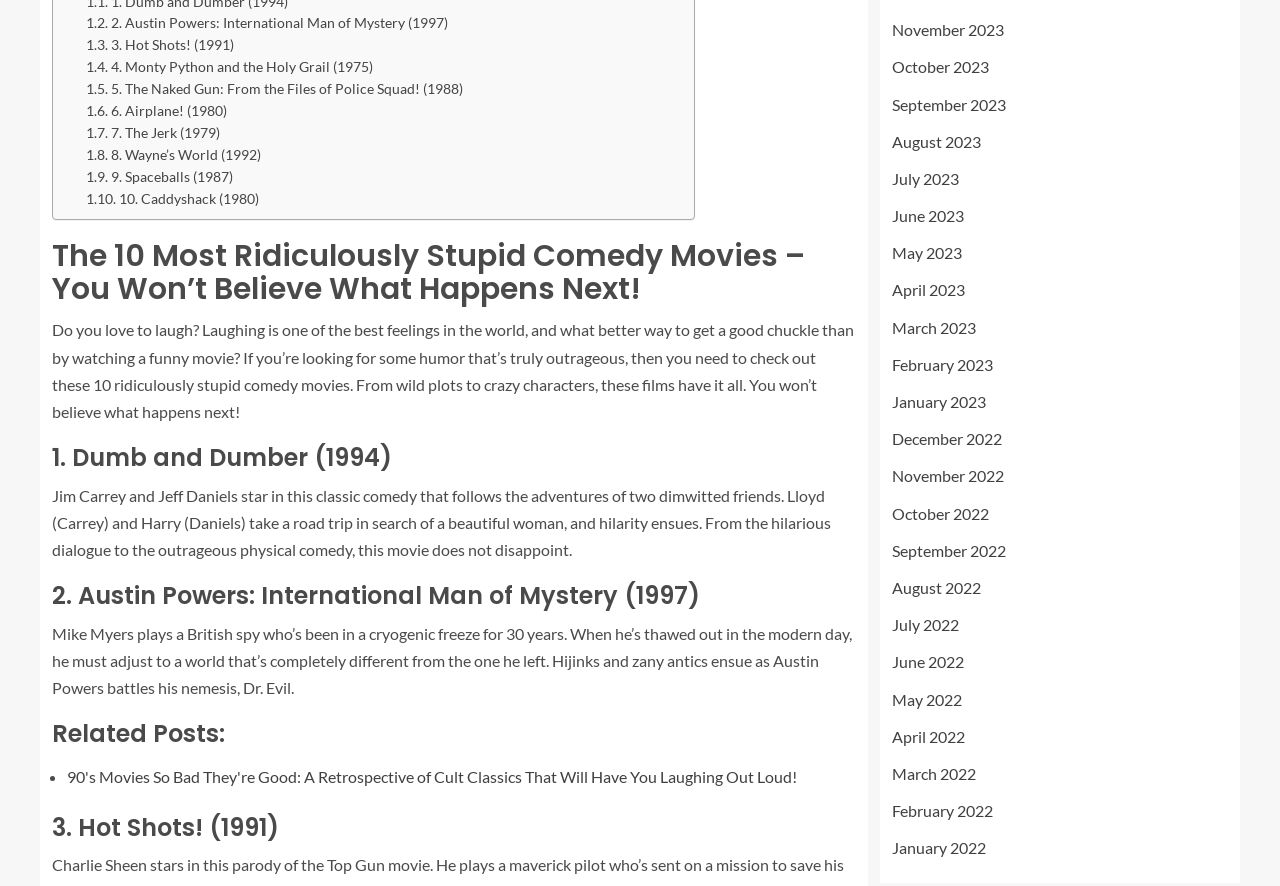How many months are listed in the archives? Based on the image, give a response in one word or a short phrase.

24